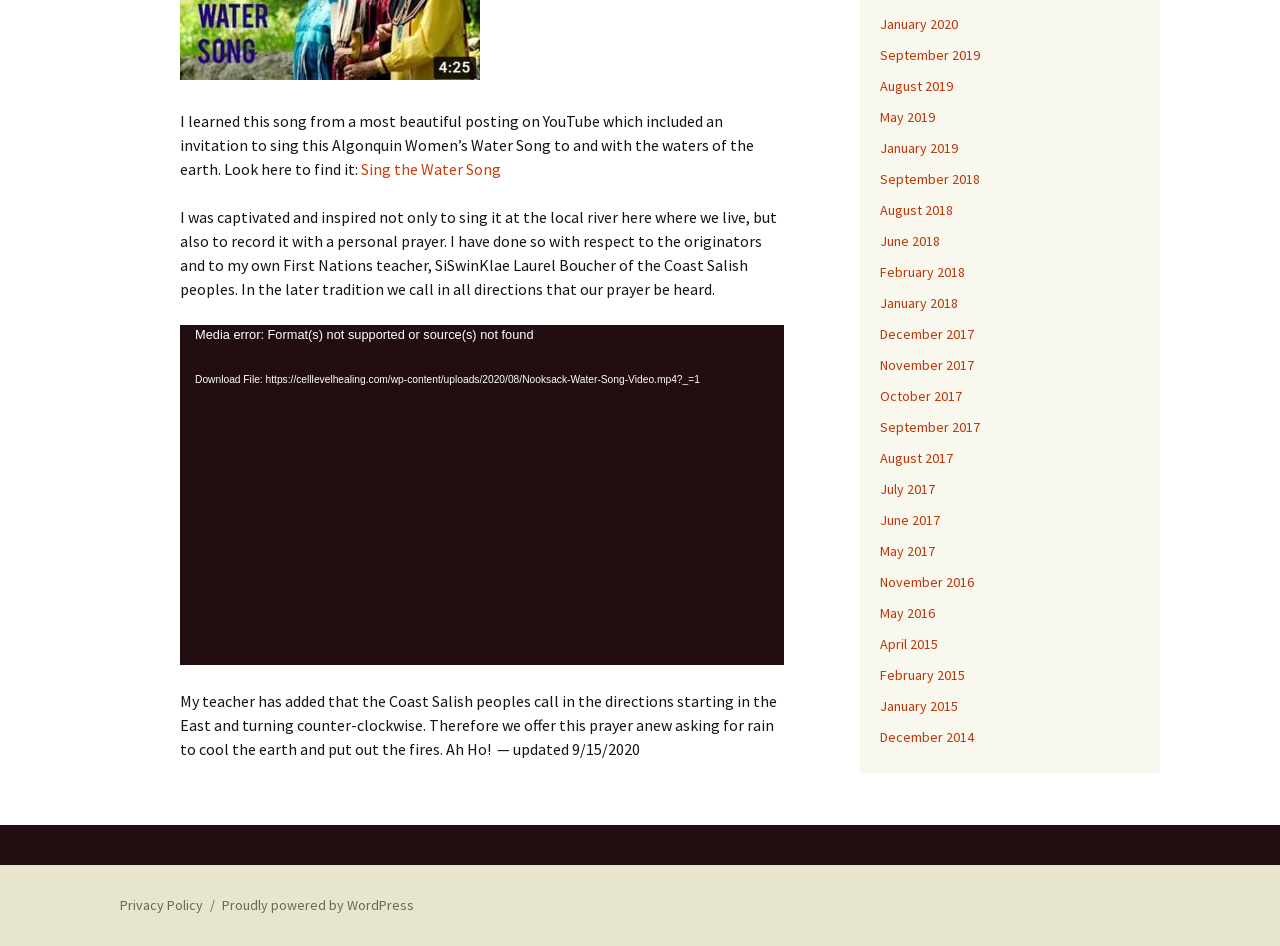Bounding box coordinates should be provided in the format (top-left x, top-left y, bottom-right x, bottom-right y) with all values between 0 and 1. Identify the bounding box for this UI element: Download File: https://celllevelhealing.com/wp-content/uploads/2020/08/Nooksack-Water-Song-Video.mp4?_=1

[0.141, 0.393, 0.612, 0.409]